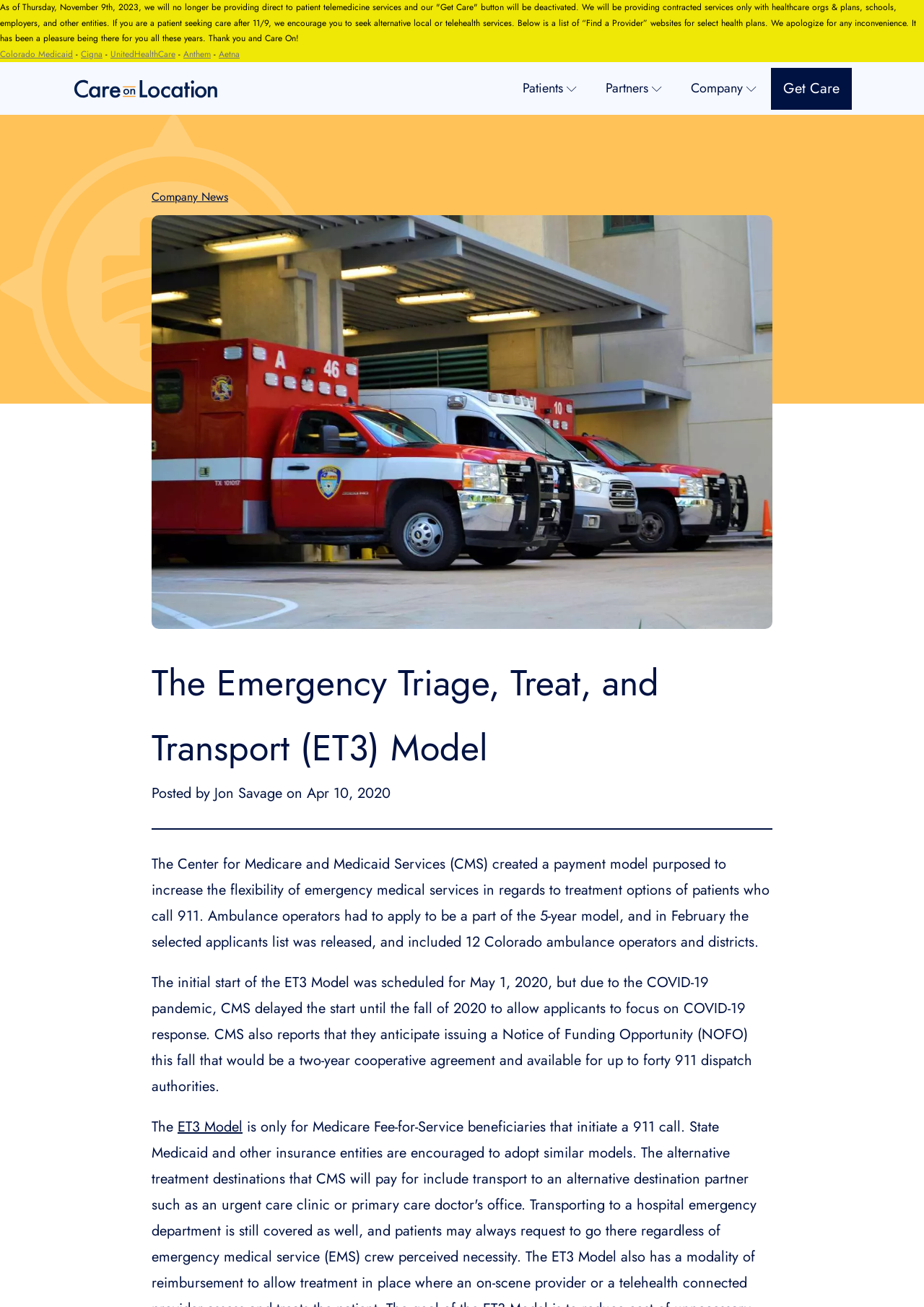What is the image description on the webpage?
Provide a short answer using one word or a brief phrase based on the image.

Three ambulances parked at entrance of hospital